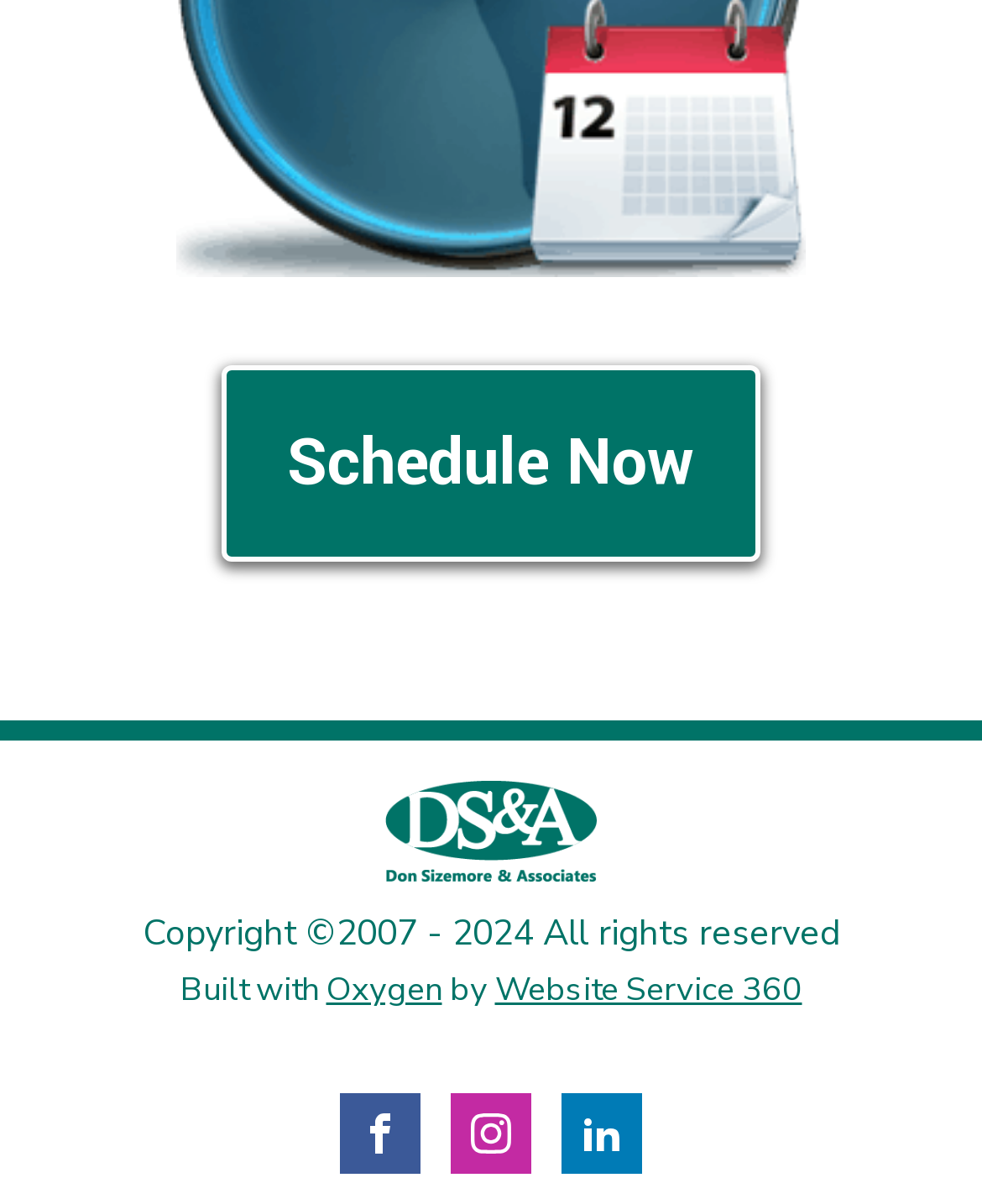Find the bounding box coordinates for the HTML element described in this sentence: "Website Service 360". Provide the coordinates as four float numbers between 0 and 1, in the format [left, top, right, bottom].

[0.504, 0.803, 0.817, 0.841]